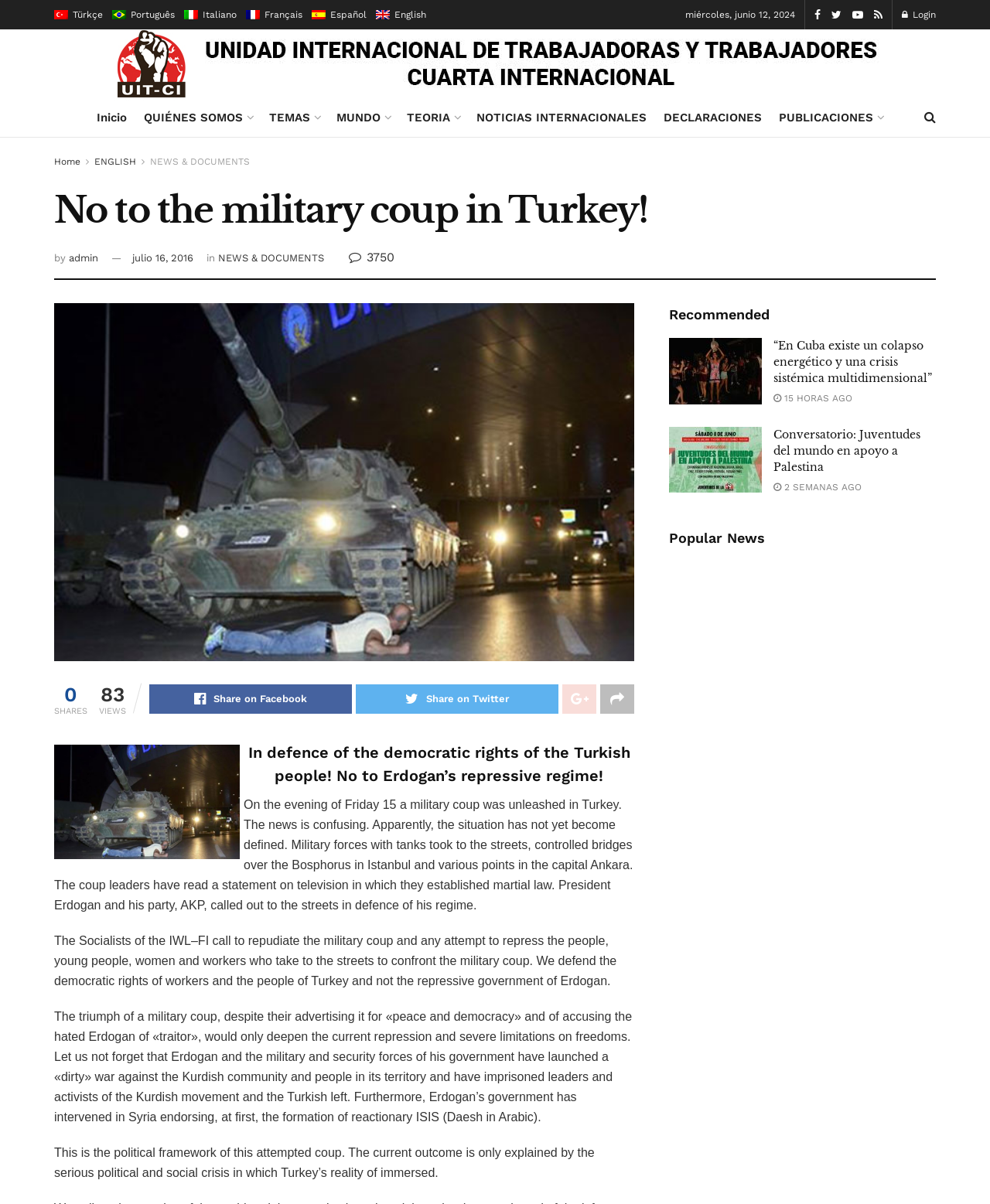What is the language of the webpage?
Based on the image, answer the question in a detailed manner.

The webpage provides links to switch between different languages such as Turkish, Portuguese, Italian, French, Spanish, and English, indicating that the webpage is available in multiple languages.